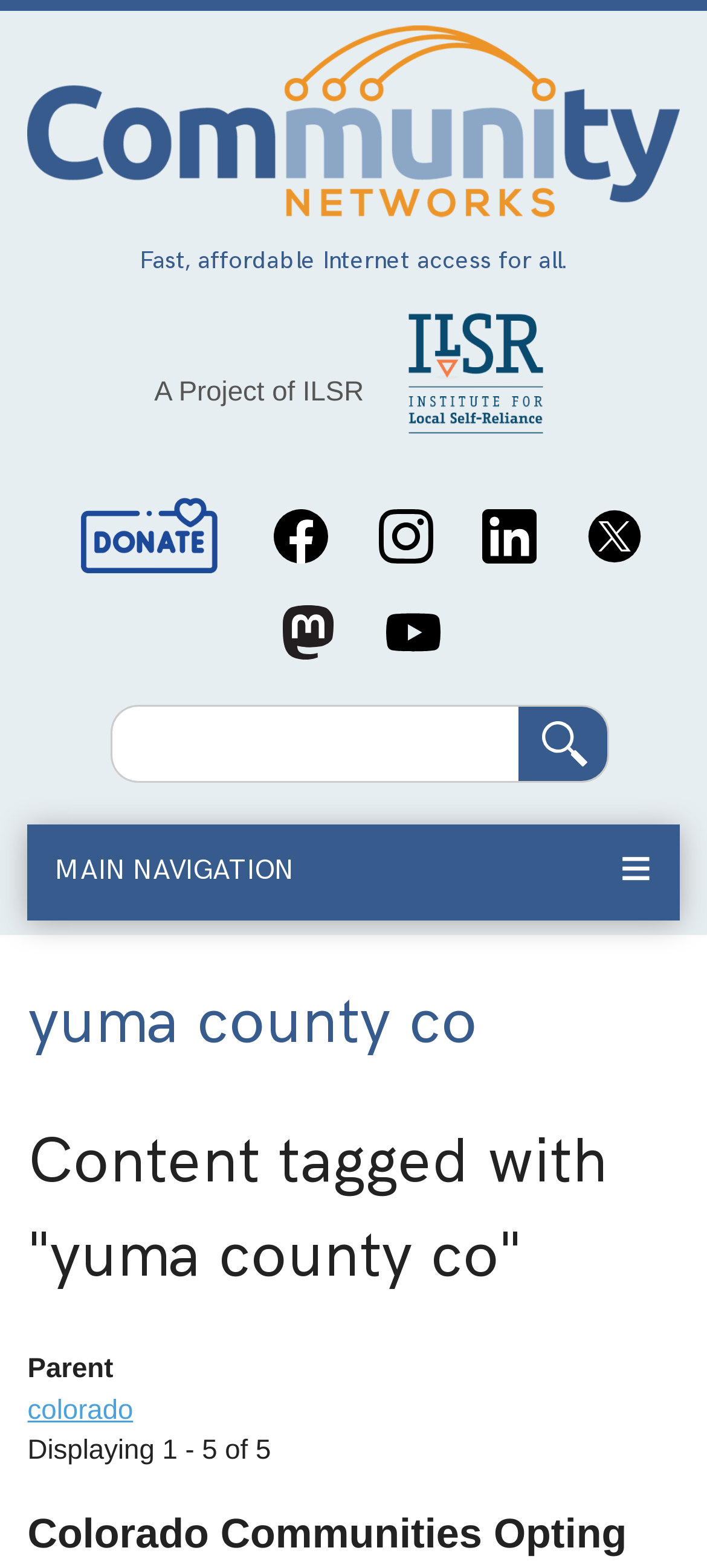Determine the bounding box coordinates (top-left x, top-left y, bottom-right x, bottom-right y) of the UI element described in the following text: Donate

[0.086, 0.313, 0.343, 0.371]